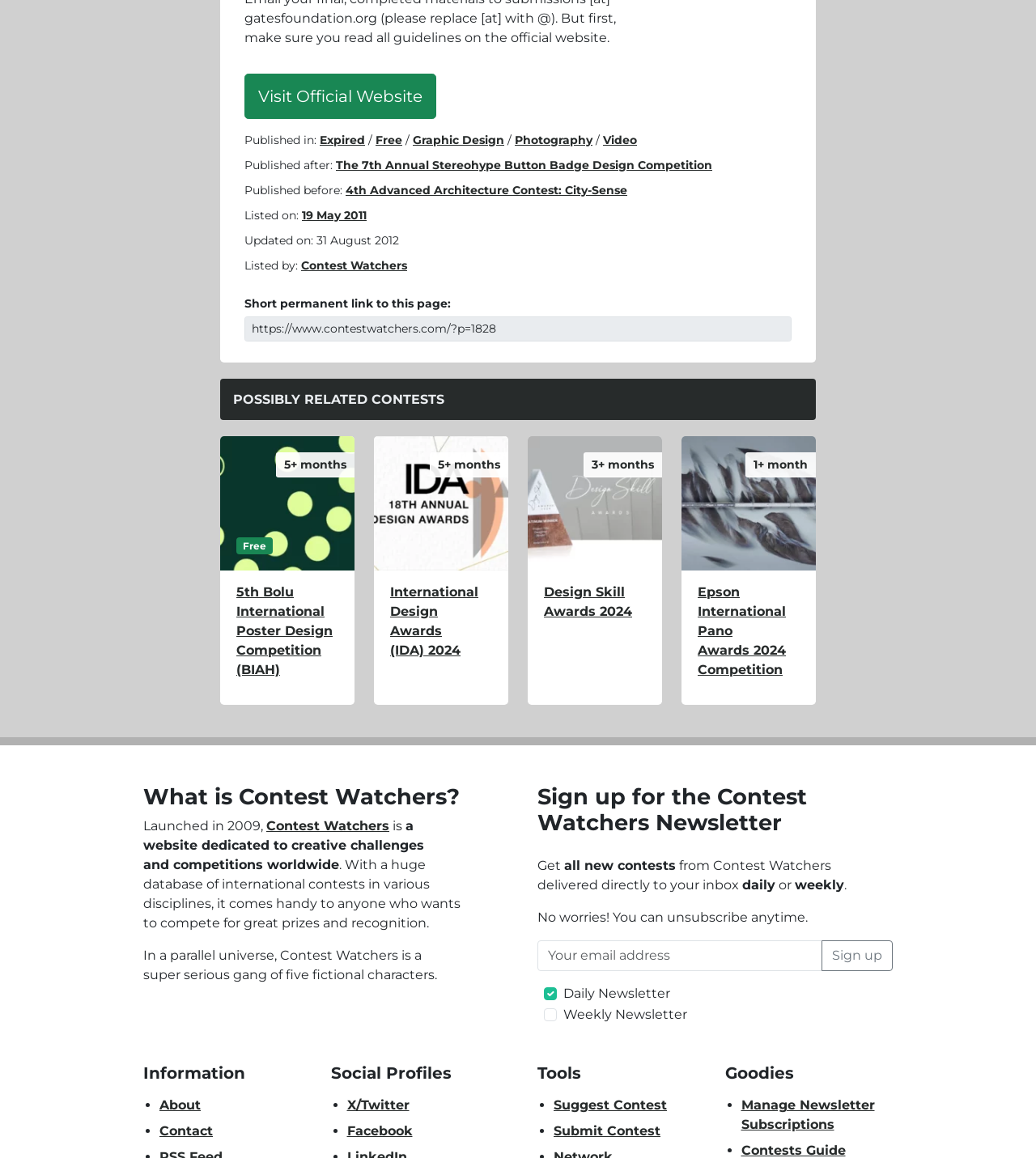What is the name of the website?
Please give a detailed and elaborate answer to the question.

I found the footer element with a link element containing the text 'Contest Watchers'. This is likely the name of the website.